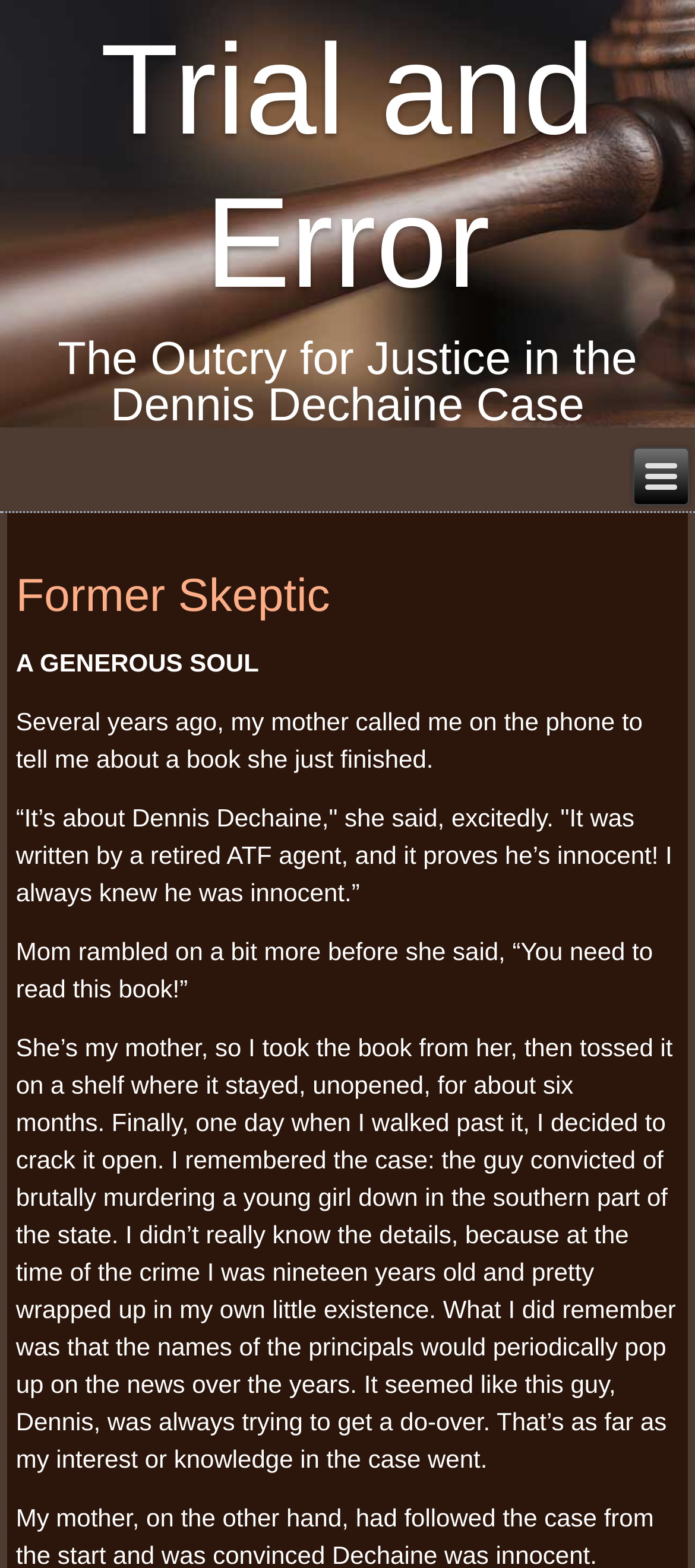Give a one-word or phrase response to the following question: What is the relationship between the author and the person who recommended the book?

Mother